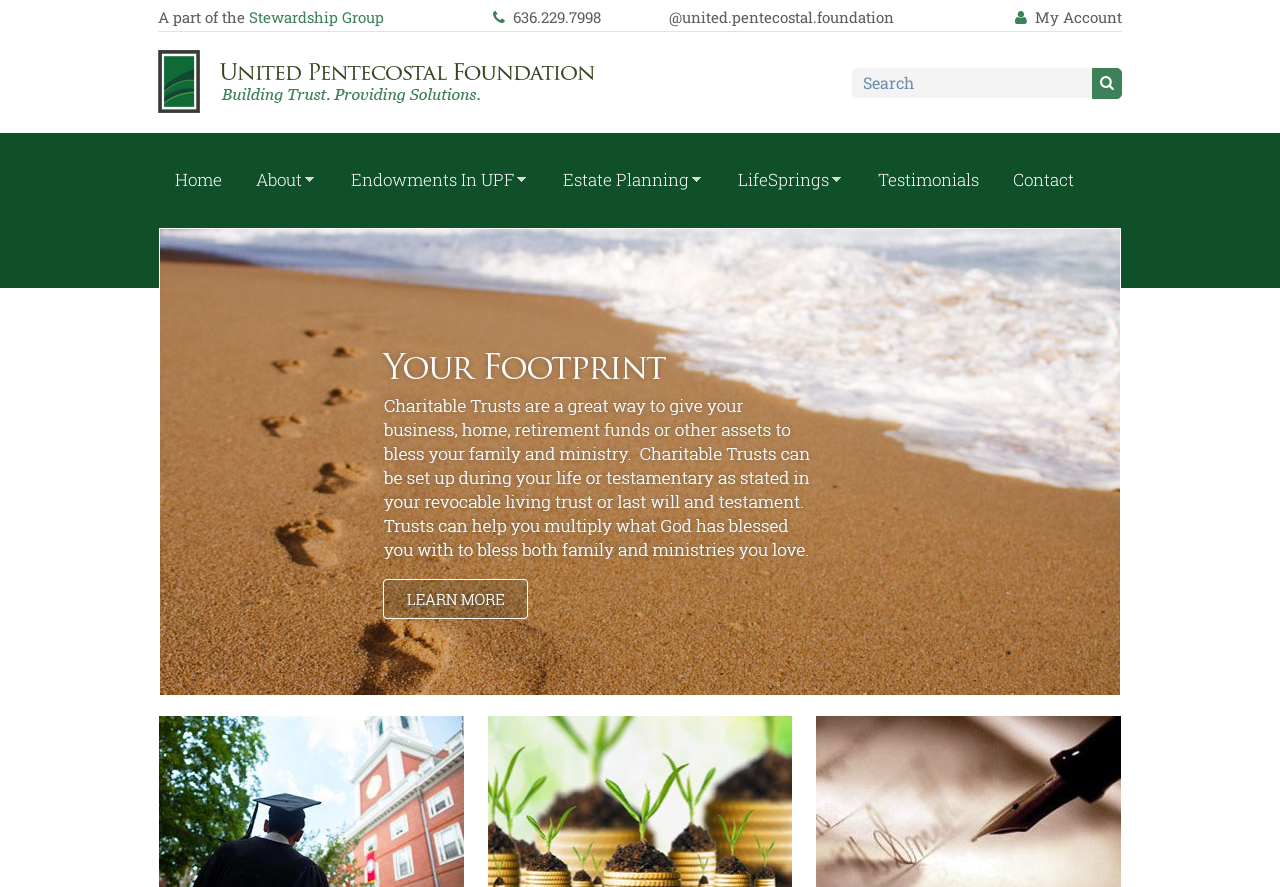Bounding box coordinates are given in the format (top-left x, top-left y, bottom-right x, bottom-right y). All values should be floating point numbers between 0 and 1. Provide the bounding box coordinate for the UI element described as: About »

[0.192, 0.178, 0.255, 0.227]